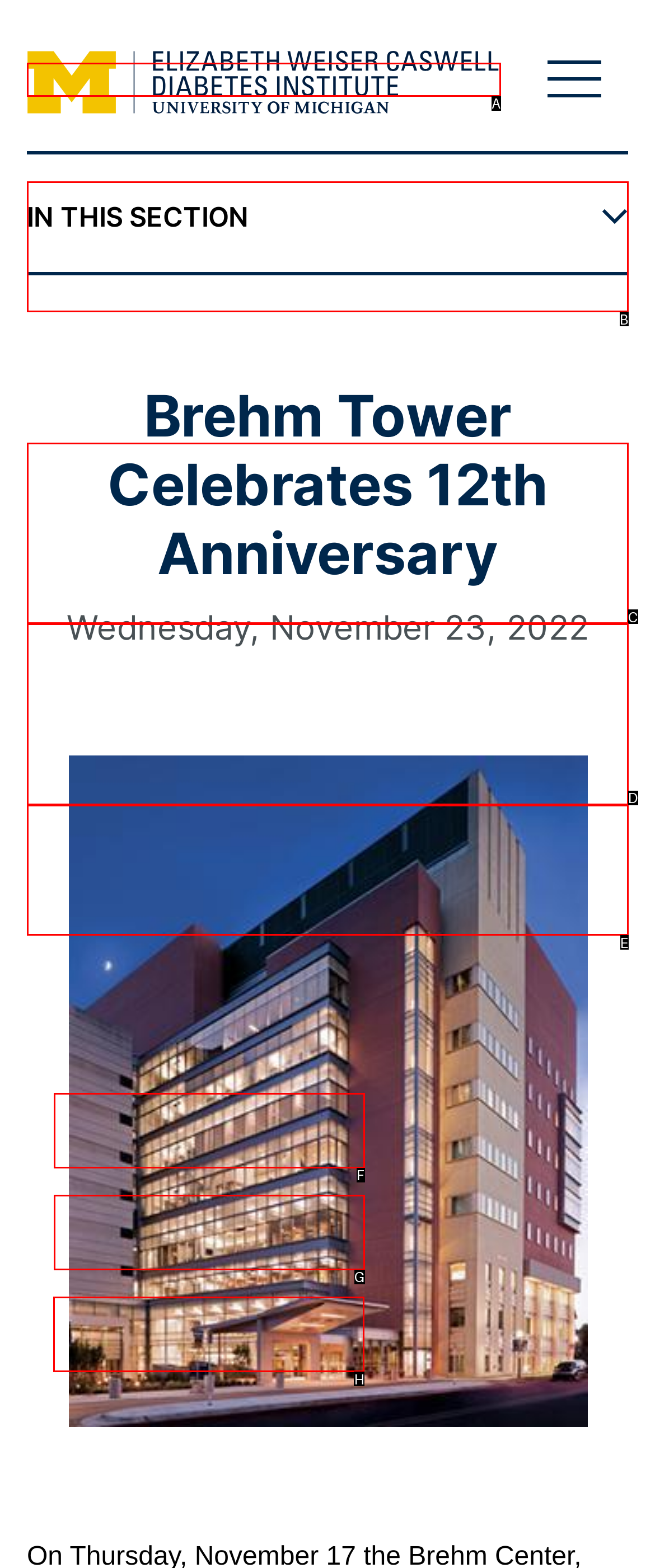Please indicate which option's letter corresponds to the task: search for something by examining the highlighted elements in the screenshot.

H